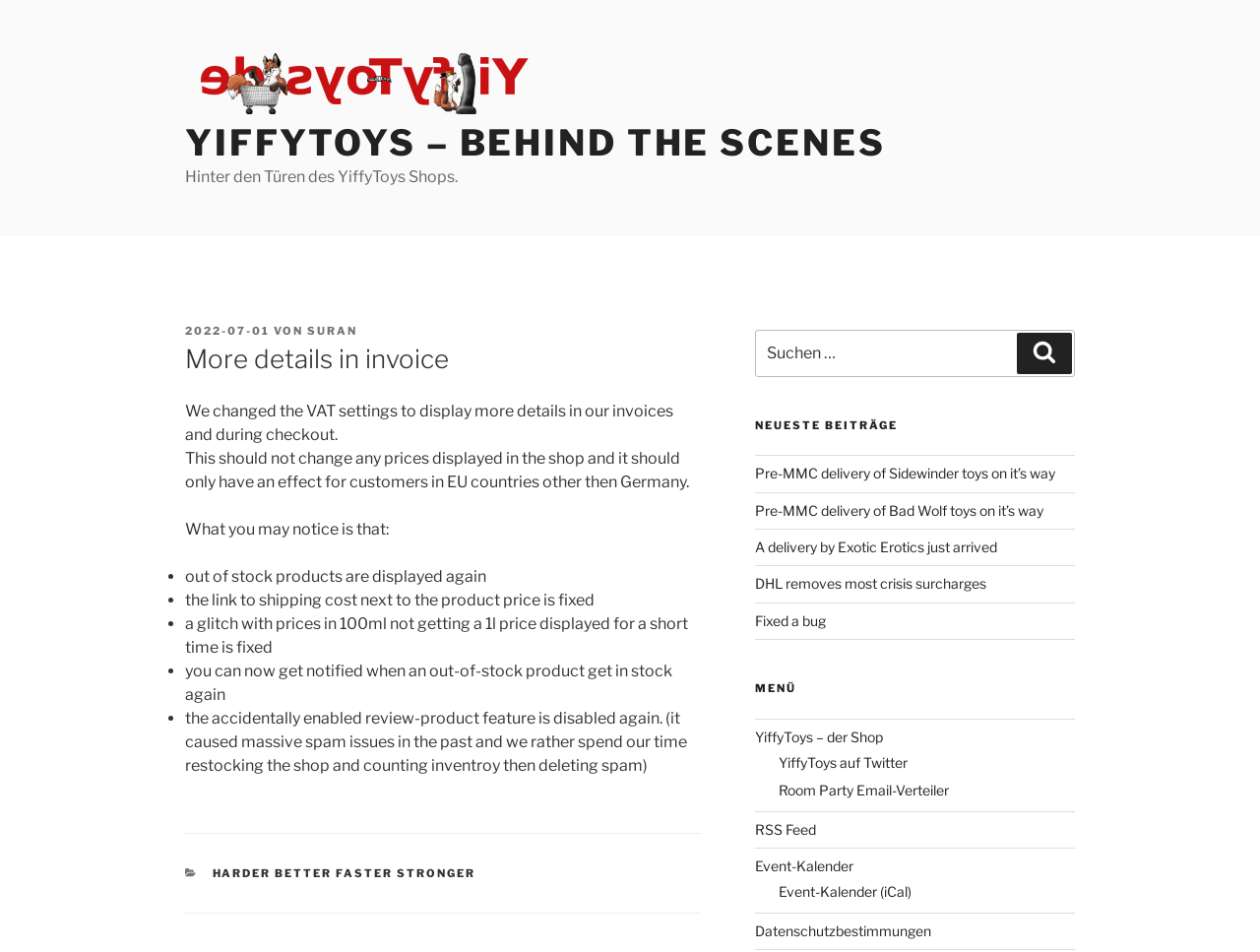Please provide the bounding box coordinates for the element that needs to be clicked to perform the following instruction: "Check the event calendar". The coordinates should be given as four float numbers between 0 and 1, i.e., [left, top, right, bottom].

[0.599, 0.901, 0.677, 0.918]